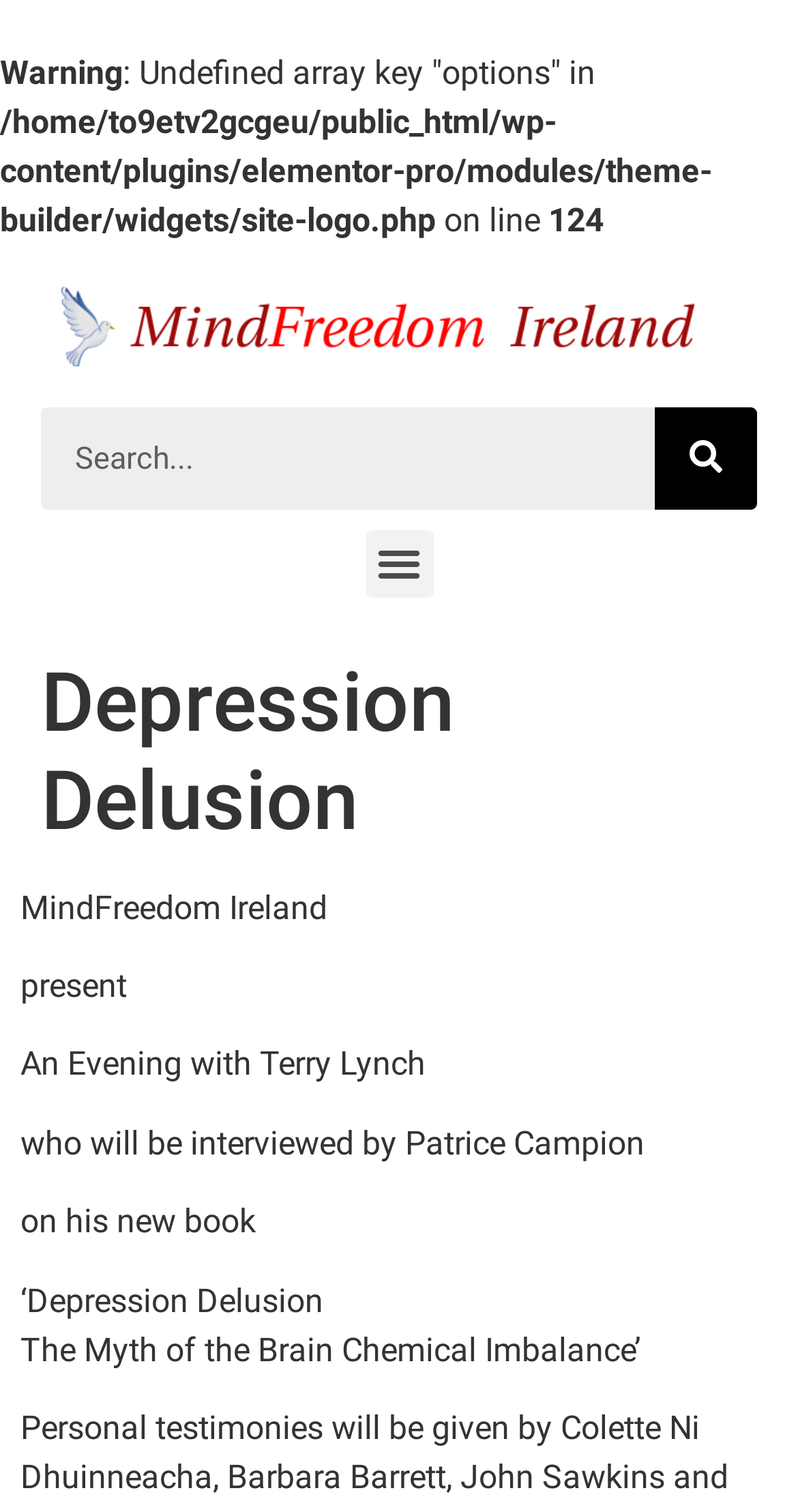Who is interviewing Terry Lynch?
Give a thorough and detailed response to the question.

The webpage states that Terry Lynch will be interviewed by Patrice Campion, indicating that Patrice Campion is the interviewer.